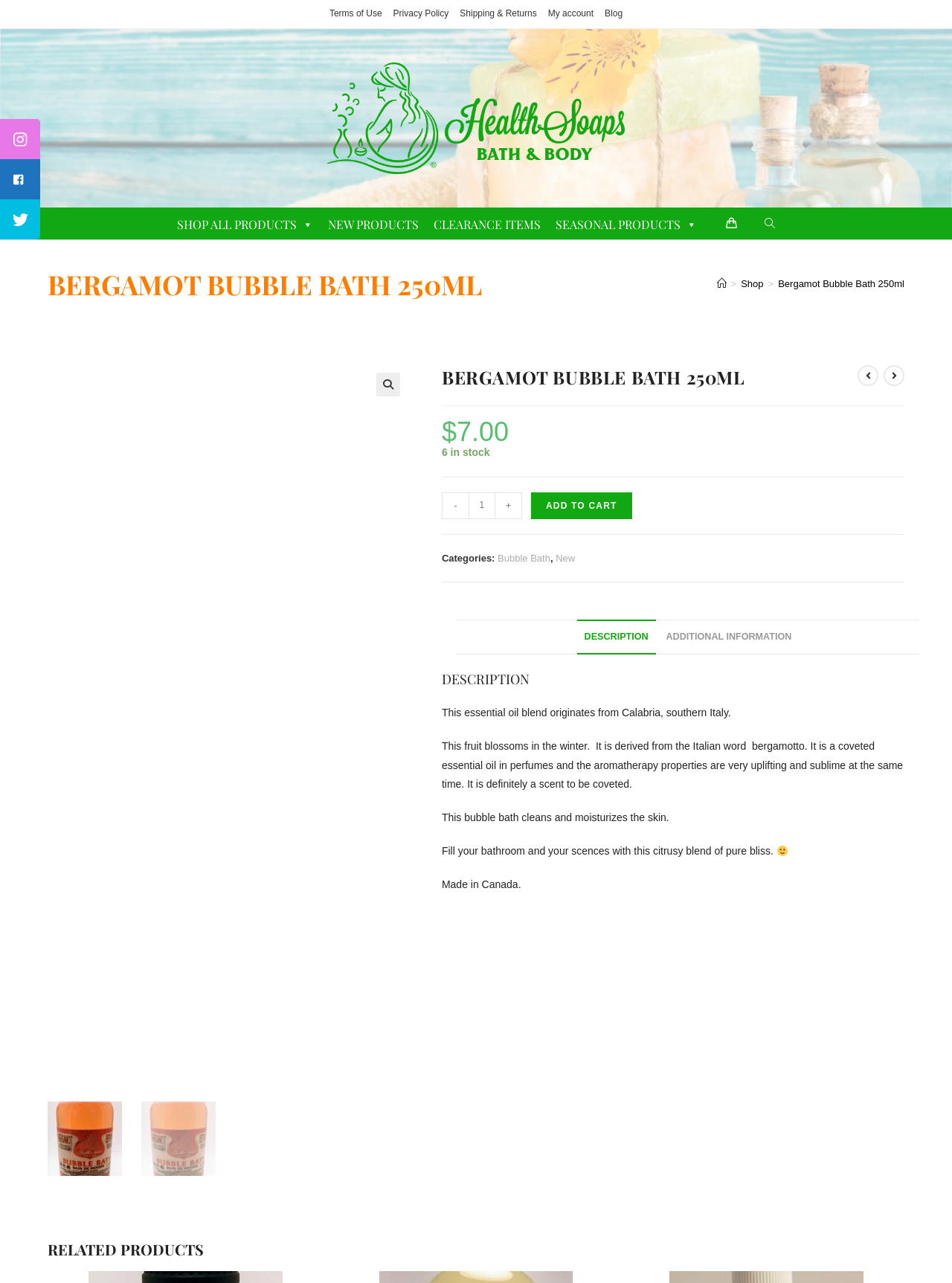Please provide the bounding box coordinates for the element that needs to be clicked to perform the following instruction: "Search on the website". The coordinates should be given as four float numbers between 0 and 1, i.e., [left, top, right, bottom].

[0.796, 0.17, 0.822, 0.179]